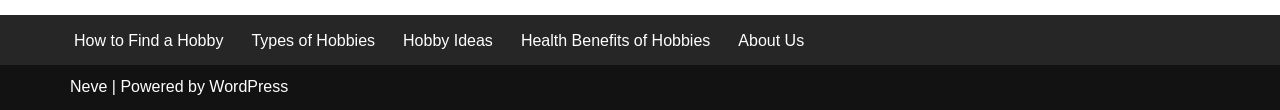Please determine the bounding box coordinates for the UI element described here. Use the format (top-left x, top-left y, bottom-right x, bottom-right y) with values bounded between 0 and 1: aria-label="Next Item"

None